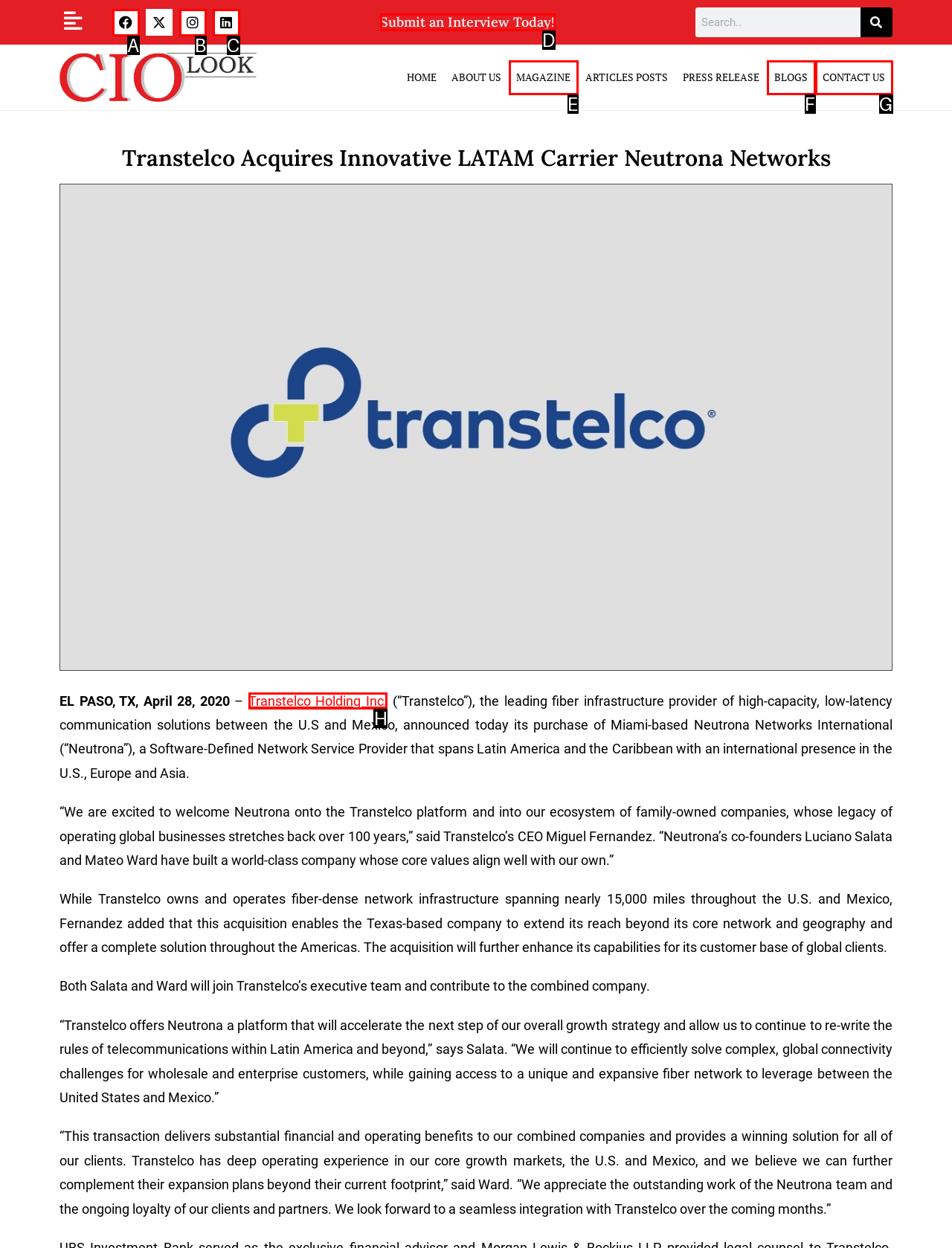Choose the letter of the option that needs to be clicked to perform the task: Read Transtelco Holding Inc. article. Answer with the letter.

H